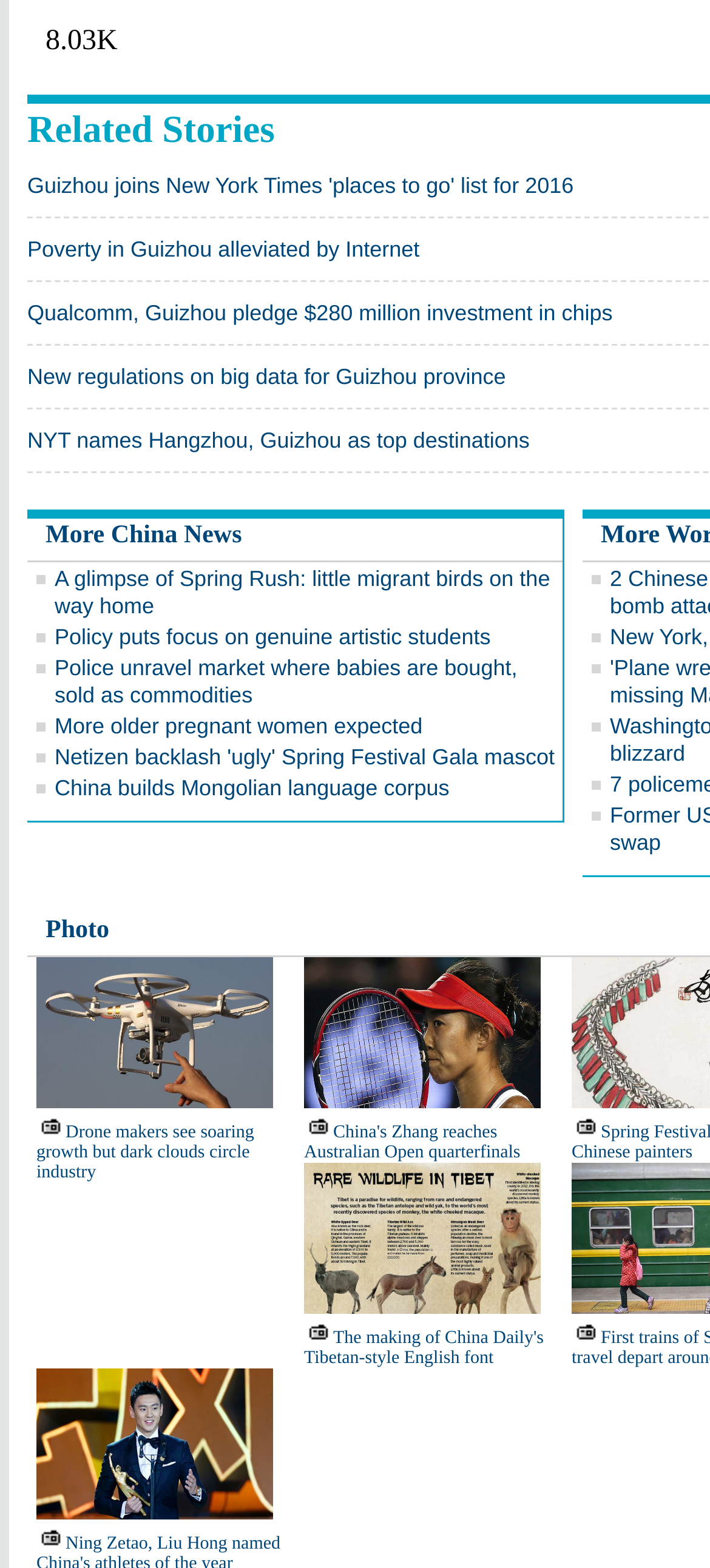Predict the bounding box coordinates of the area that should be clicked to accomplish the following instruction: "Check out the photo". The bounding box coordinates should consist of four float numbers between 0 and 1, i.e., [left, top, right, bottom].

[0.064, 0.585, 0.154, 0.602]